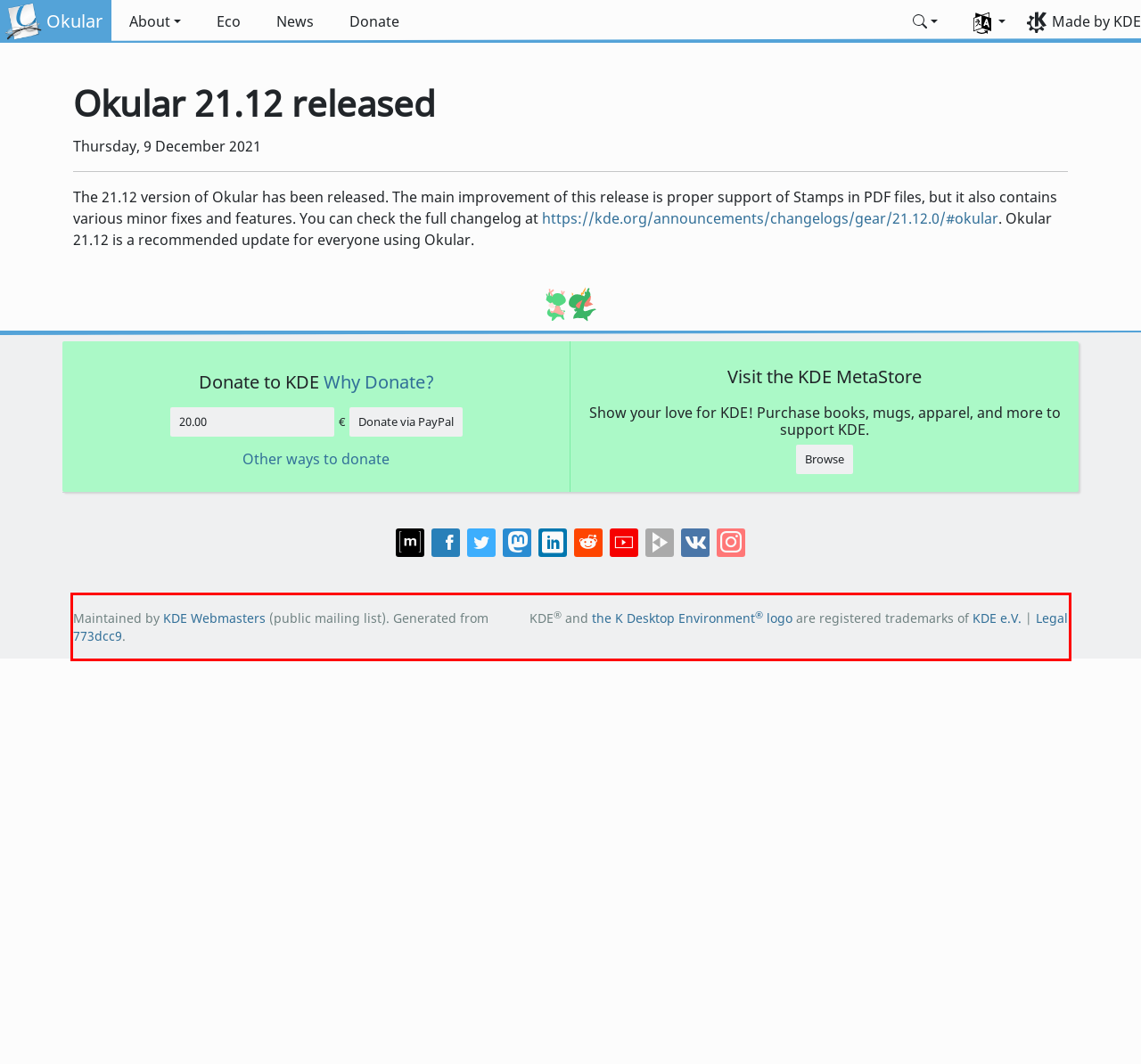Using the provided screenshot, read and generate the text content within the red-bordered area.

Maintained by KDE Webmasters (public mailing list). Generated from 773dcc9. KDE® and the K Desktop Environment® logo are registered trademarks of KDE e.V. | Legal